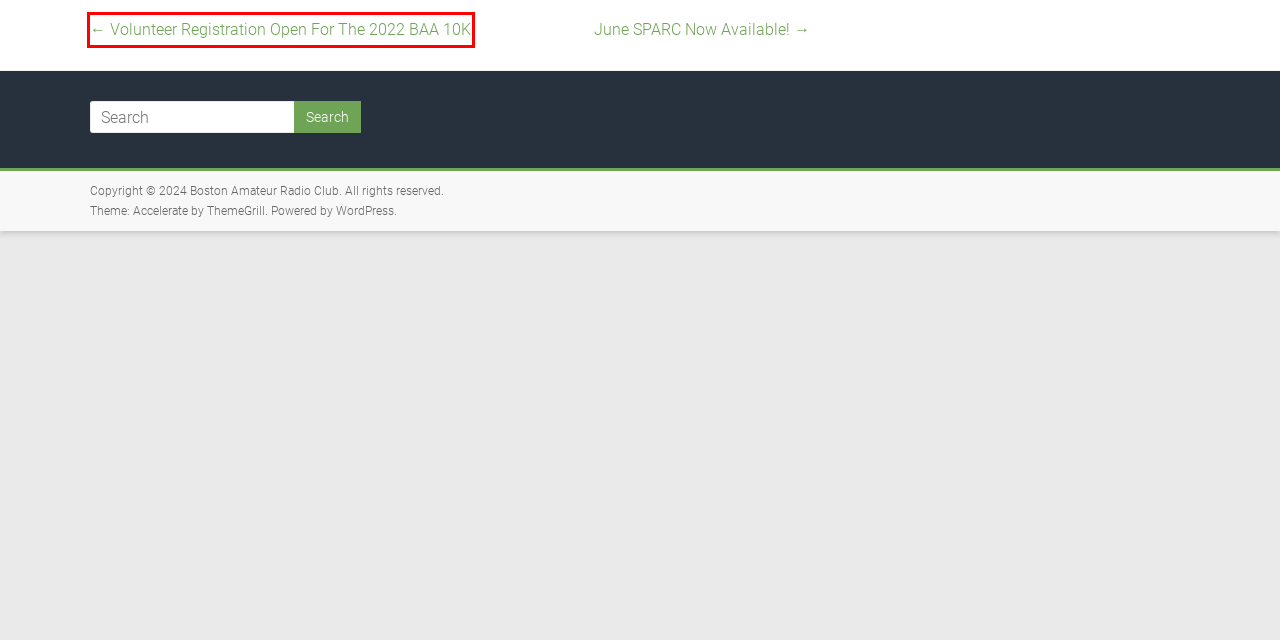You are provided with a screenshot of a webpage that includes a red rectangle bounding box. Please choose the most appropriate webpage description that matches the new webpage after clicking the element within the red bounding box. Here are the candidates:
A. Volunteer Registration Open For The 2022 BAA 10K – Boston Amateur Radio Club
B. June SPARC Now Available! – Boston Amateur Radio Club
C. Contact us – Boston Amateur Radio Club
D. Repeaters – Boston Amateur Radio Club
E. Greater Boston Net Directory – Boston Amateur Radio Club
F. Boston Amateur Radio Club
G. Donate – Boston Amateur Radio Club
H. 449.175 DMR Repeater – Boston Amateur Radio Club

A